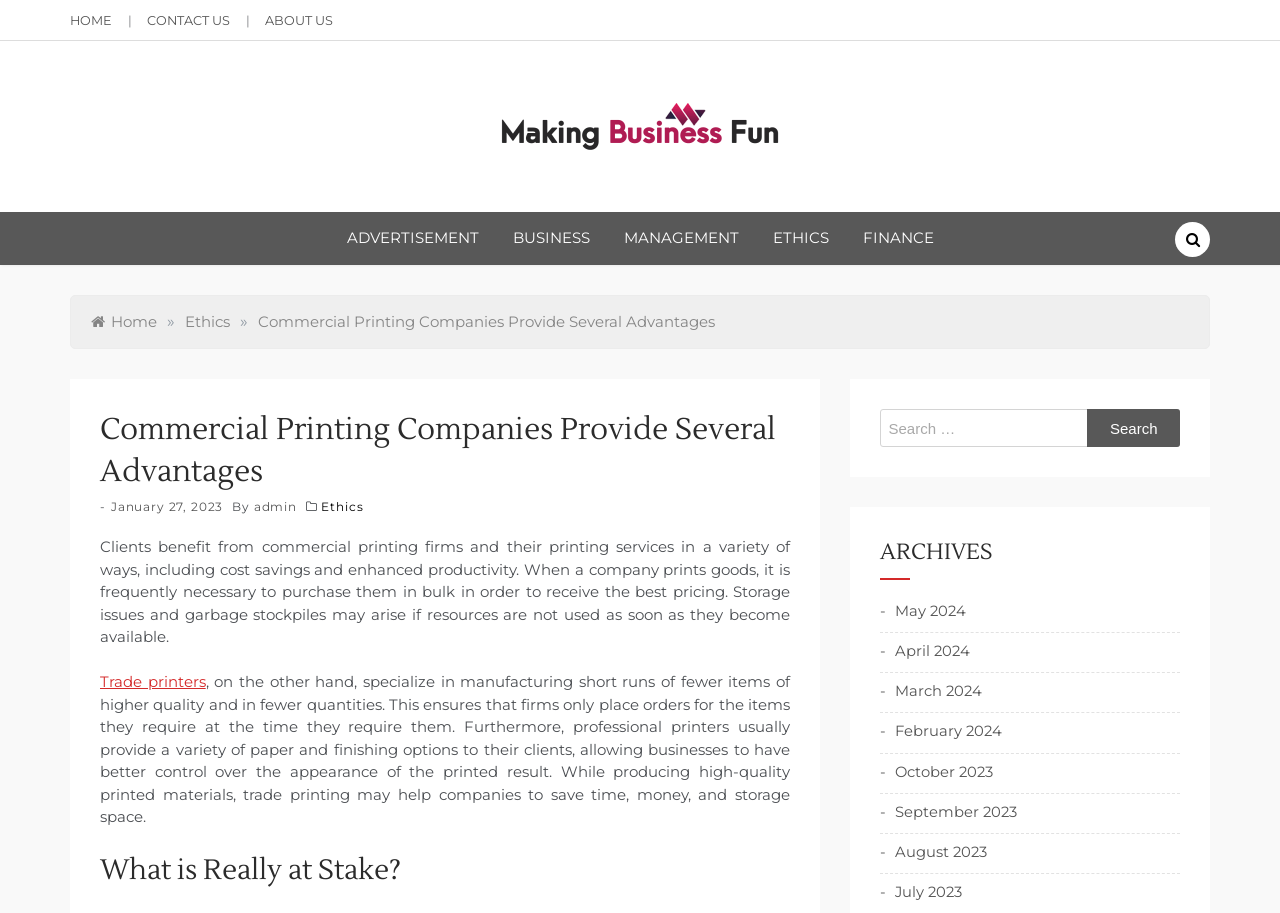Please locate and retrieve the main header text of the webpage.

Making Business Fun